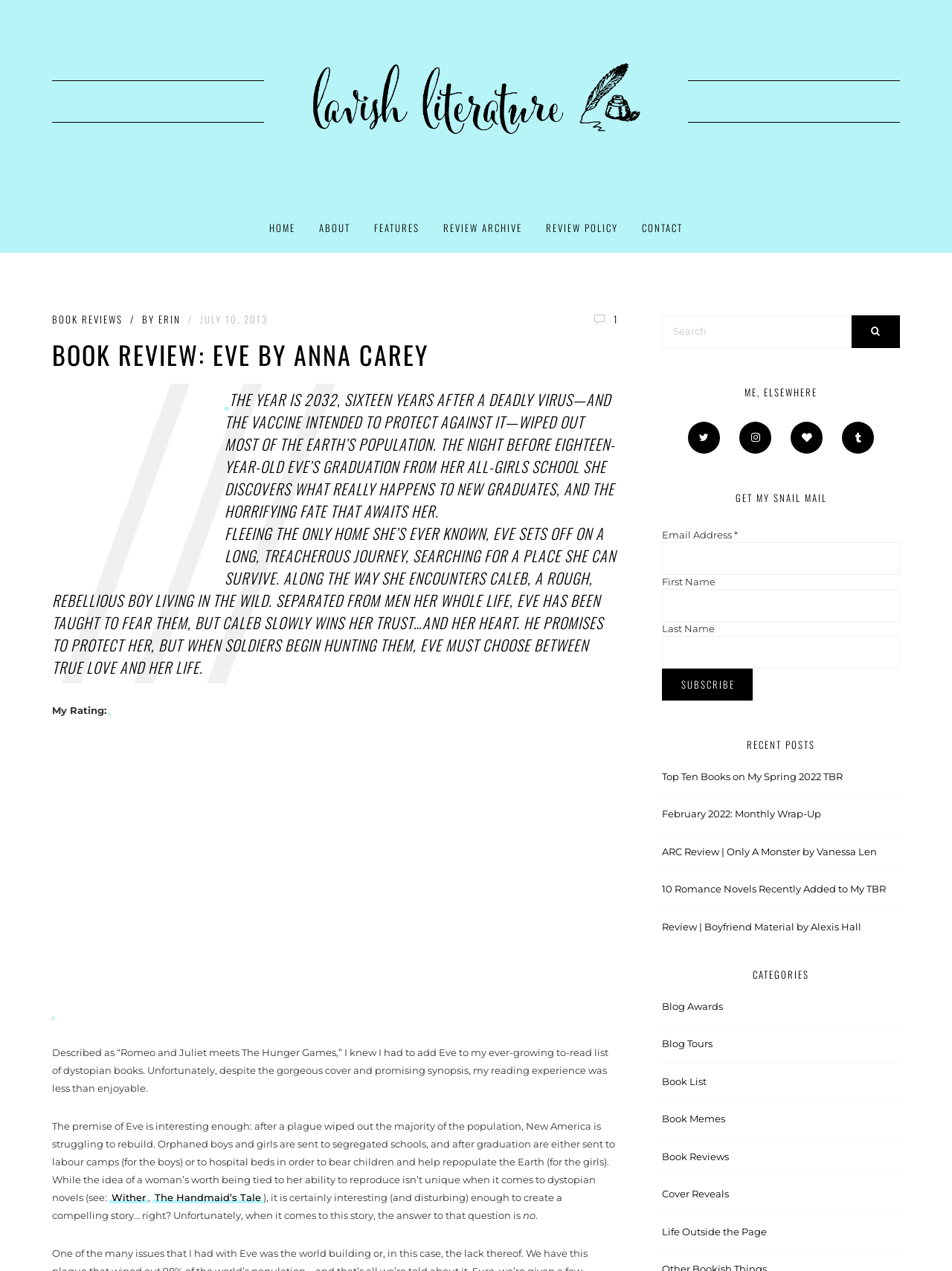Provide the bounding box coordinates of the section that needs to be clicked to accomplish the following instruction: "Read the review of 'Eve' by Anna Carey."

[0.055, 0.267, 0.648, 0.291]